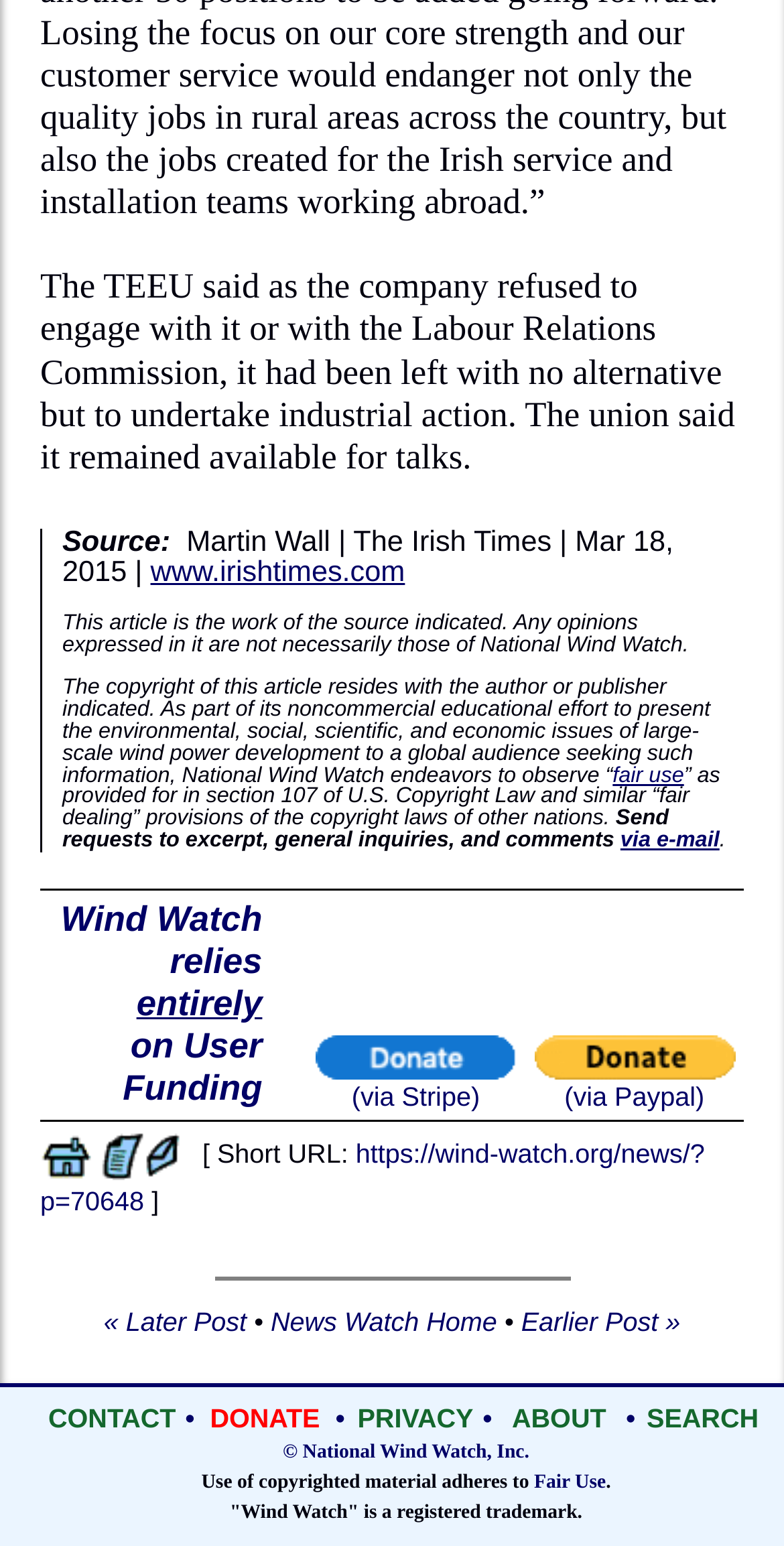Determine the bounding box for the described UI element: "Earlier Post »".

[0.665, 0.845, 0.868, 0.864]